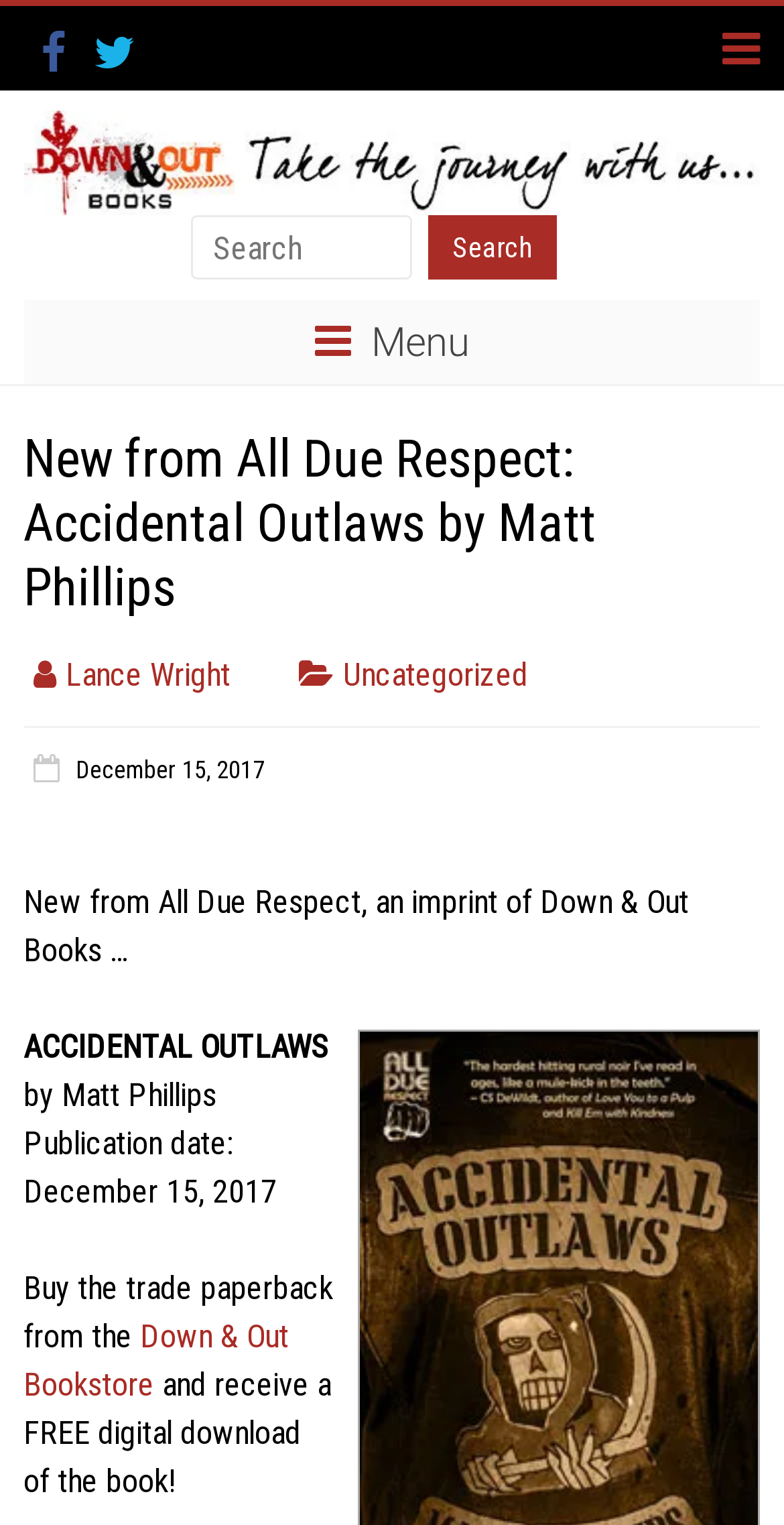Please identify the bounding box coordinates of the element I should click to complete this instruction: 'Search for a book'. The coordinates should be given as four float numbers between 0 and 1, like this: [left, top, right, bottom].

[0.244, 0.142, 0.526, 0.184]